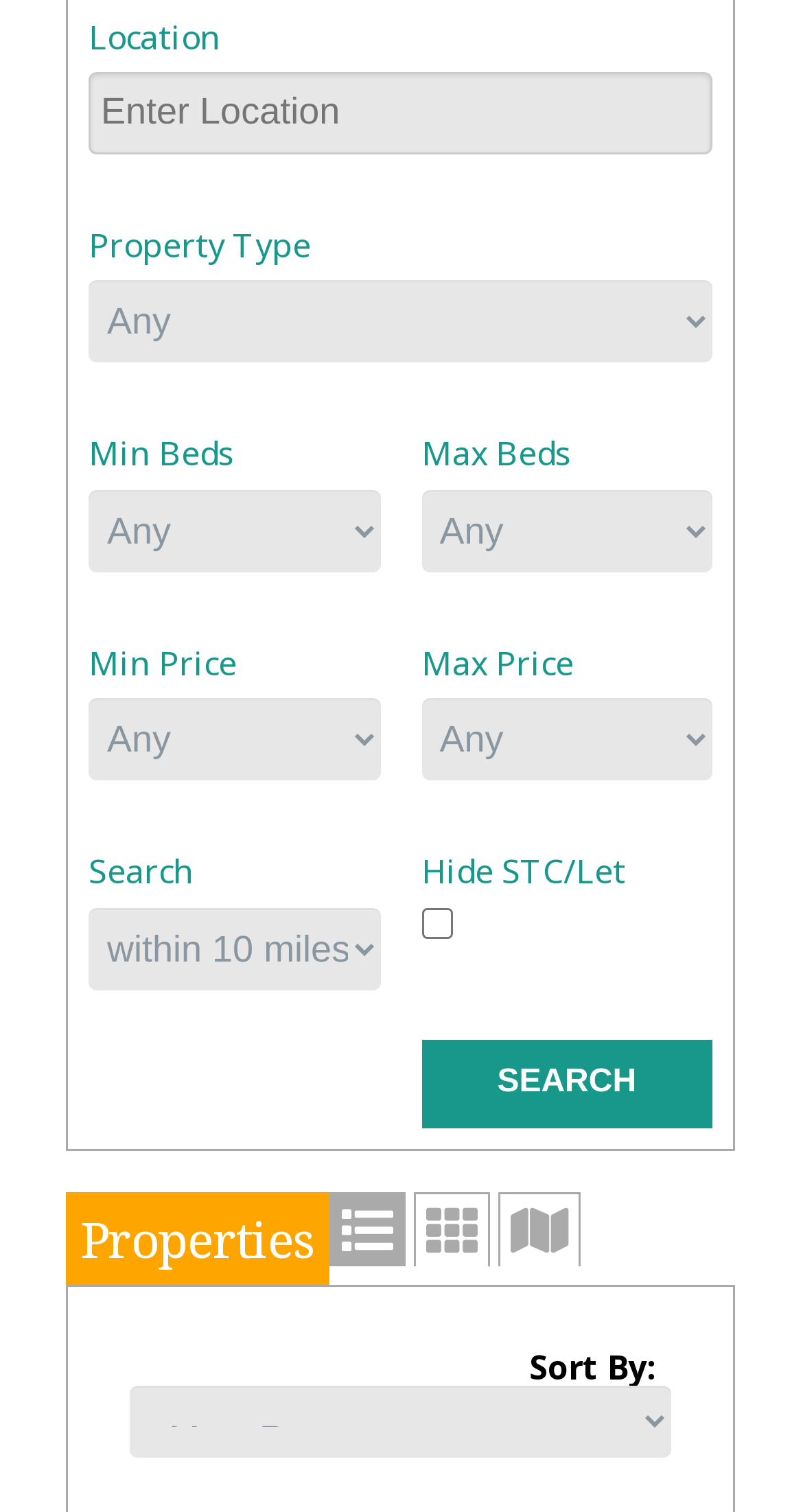Pinpoint the bounding box coordinates of the area that should be clicked to complete the following instruction: "Select property type". The coordinates must be given as four float numbers between 0 and 1, i.e., [left, top, right, bottom].

[0.11, 0.186, 0.887, 0.24]